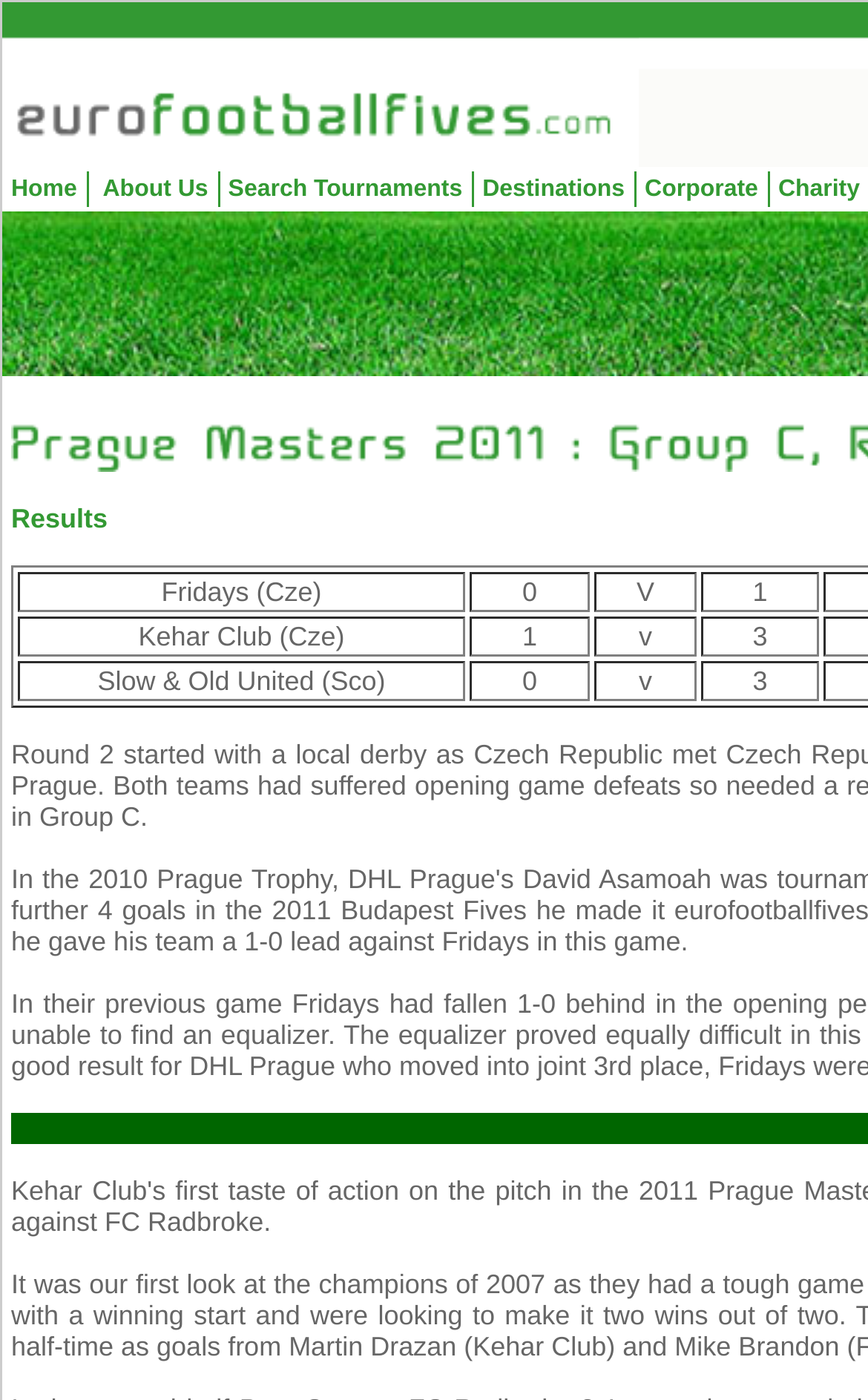What is the score of the match between Fridays and Kehar Club?
Answer the question with a single word or phrase, referring to the image.

1-0